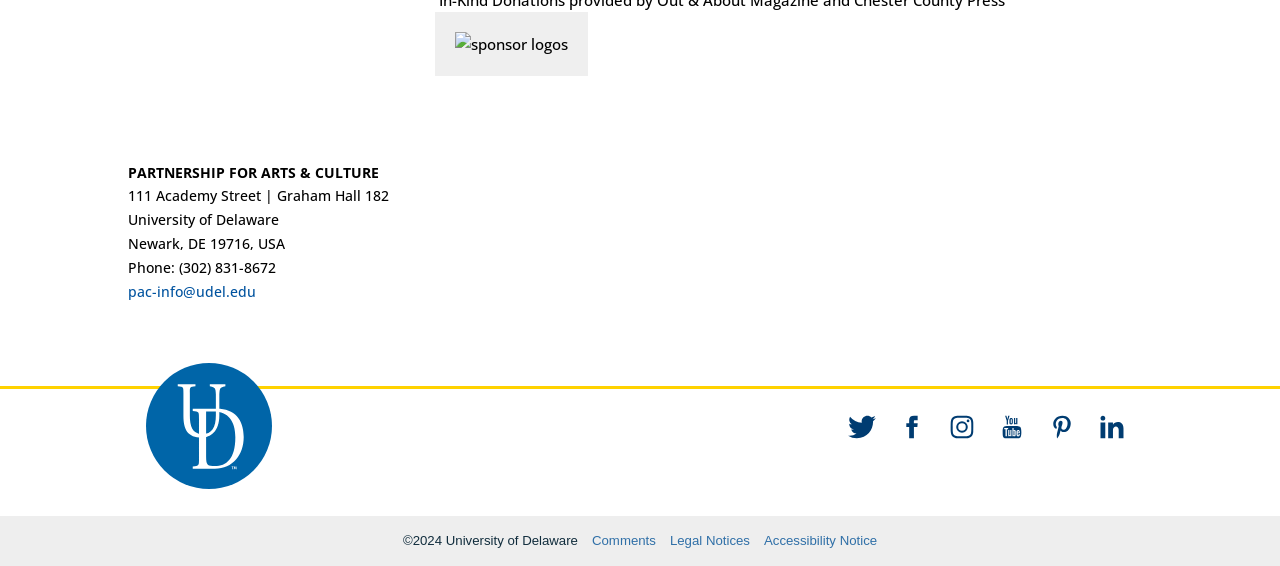What is the phone number of the organization?
Answer the question with as much detail as you can, using the image as a reference.

I found the answer by looking at the StaticText element with the text 'Phone: (302) 831-8672' located at [0.1, 0.455, 0.216, 0.489]. This text is likely to be the phone number of the organization.